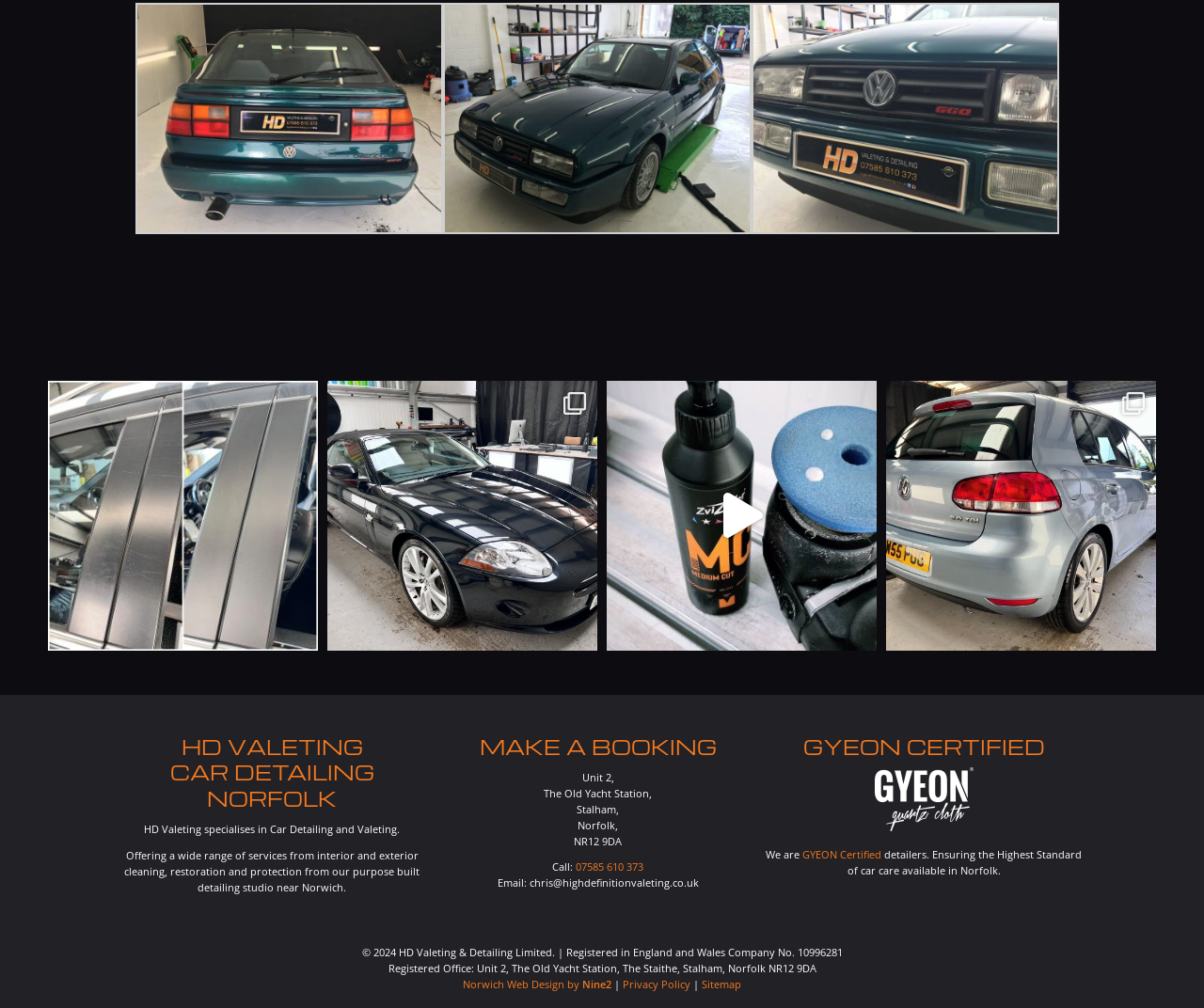Using the given description, provide the bounding box coordinates formatted as (top-left x, top-left y, bottom-right x, bottom-right y), with all values being floating point numbers between 0 and 1. Description: alt="img_8873"

[0.368, 0.239, 0.624, 0.26]